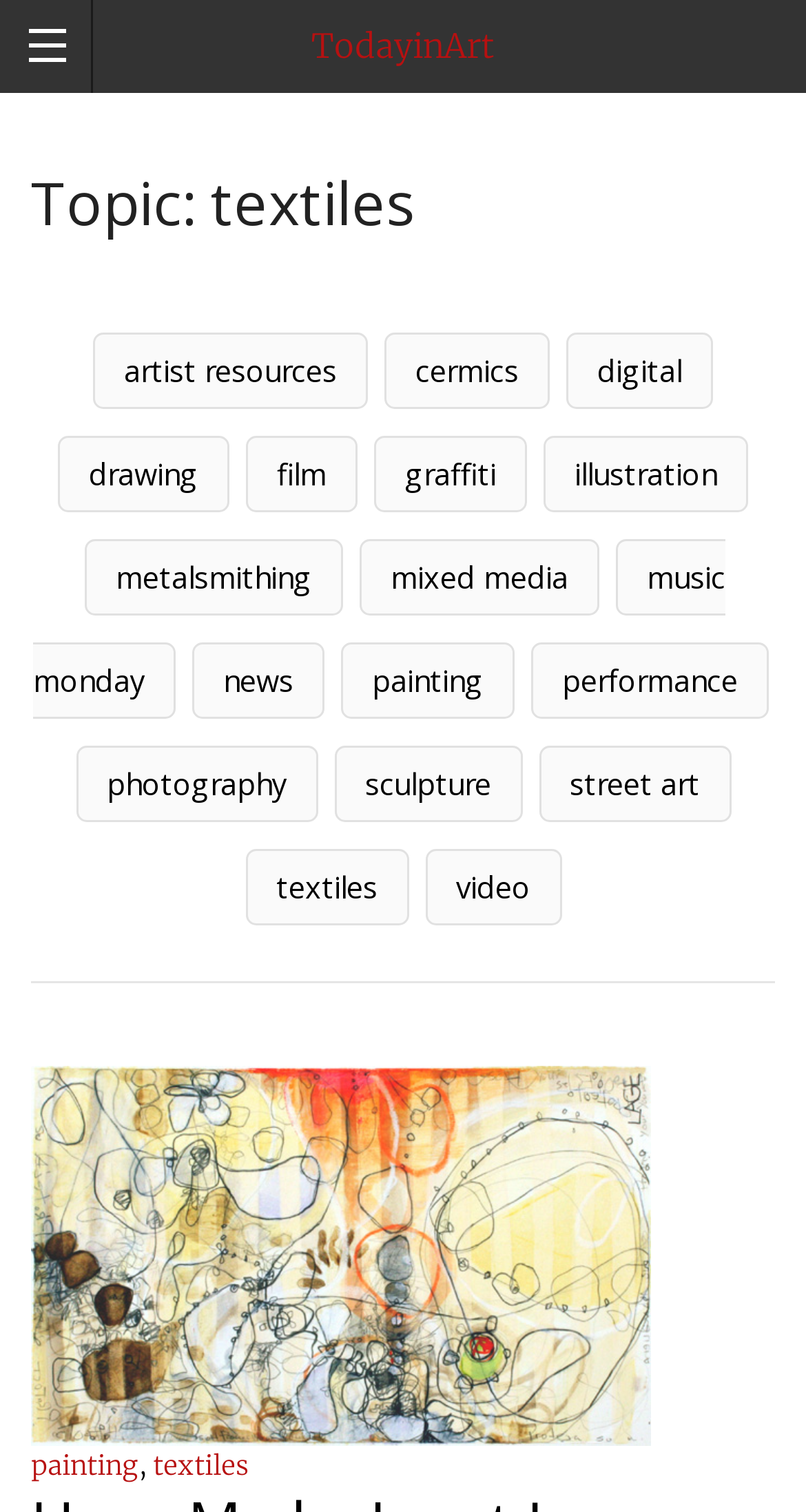What is the size of the artwork 'Hose Me Sideways (bilingual)'?
Utilize the information in the image to give a detailed answer to the question.

The link 'Hose Me Sideways (bilingual) - oil, oil pastel, graphite on rag paper - 6 x10 inches' explicitly states the size of the artwork as 6 x10 inches.